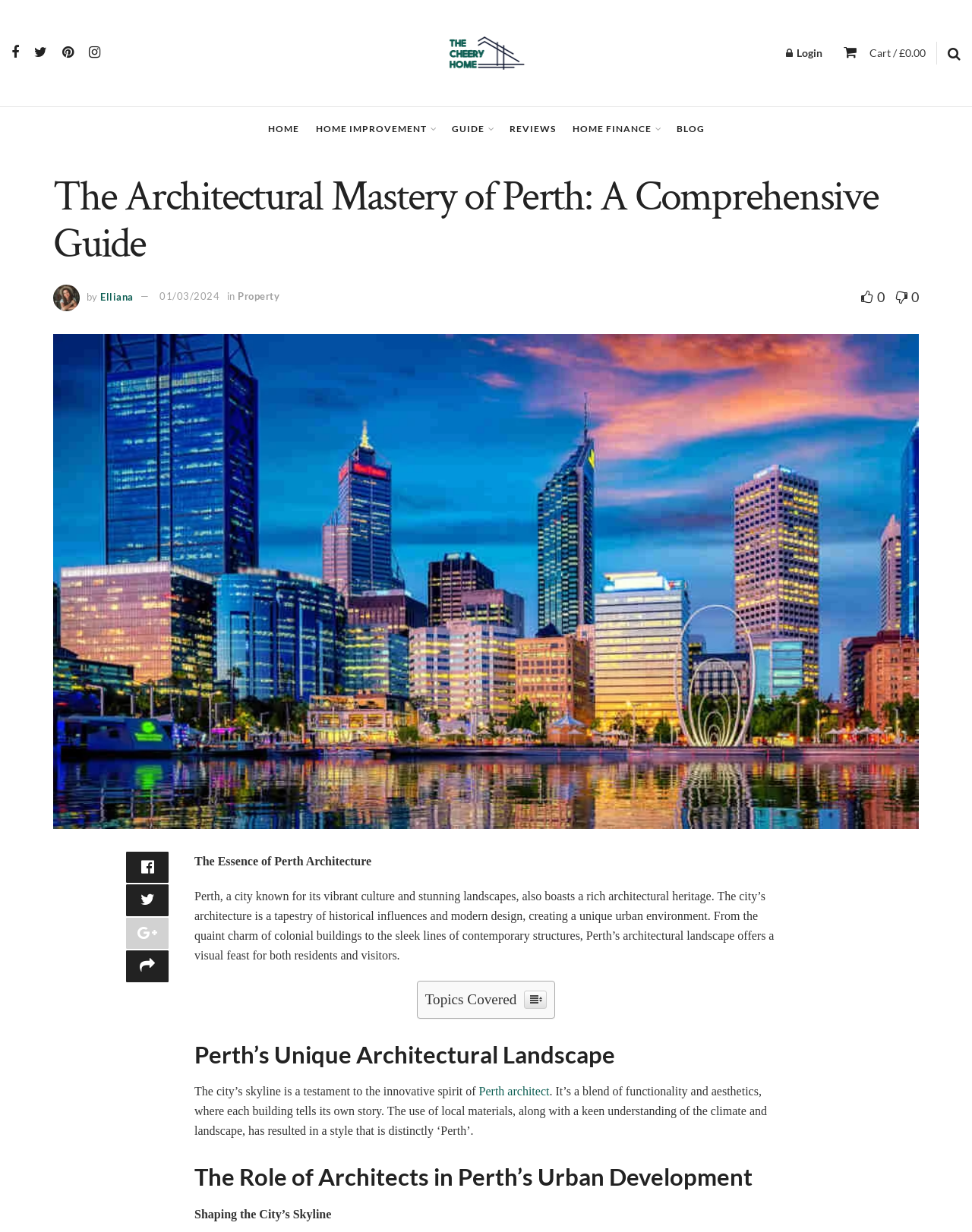Answer succinctly with a single word or phrase:
What is the name of the website?

The Cheery Home